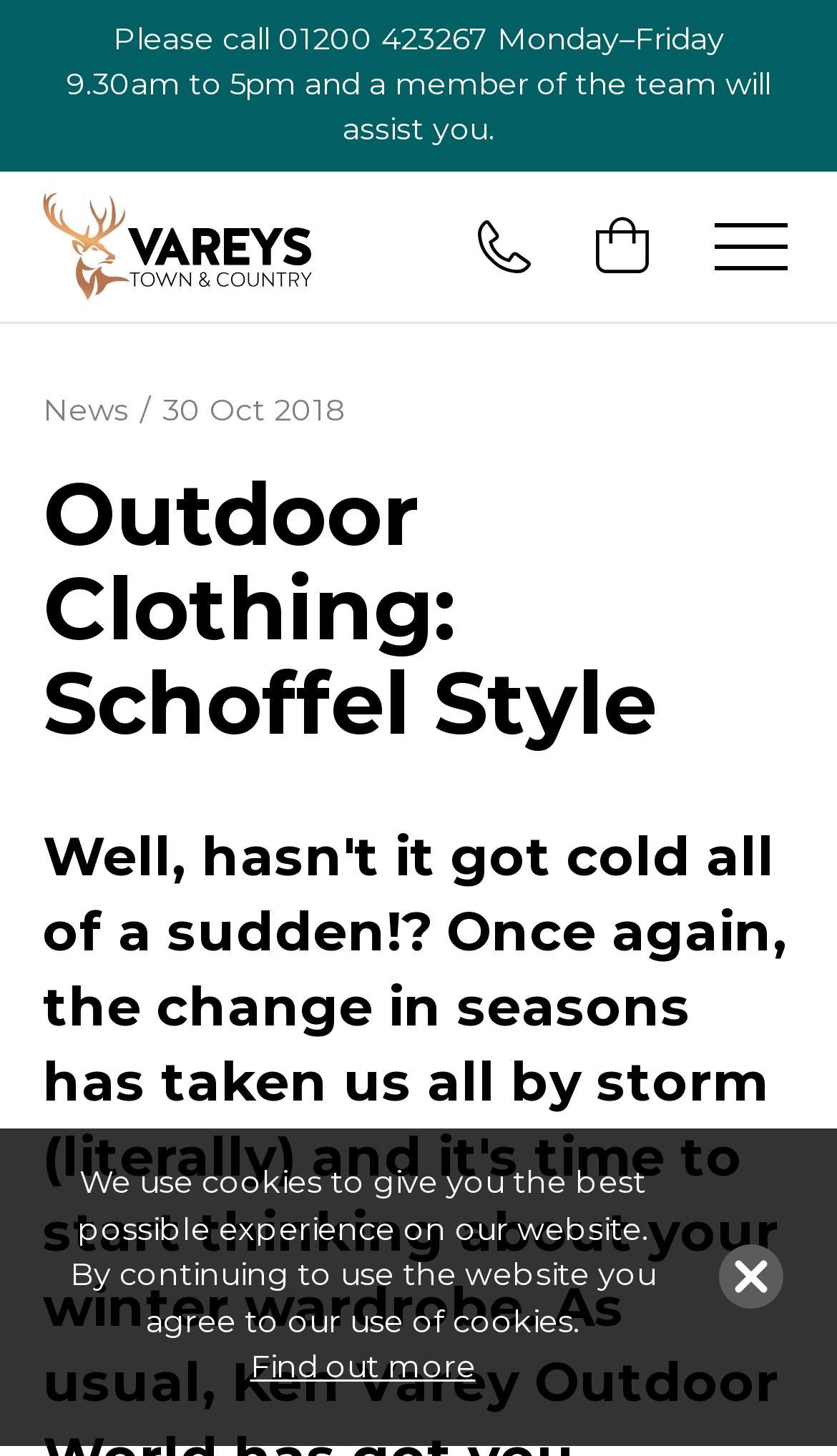Determine the bounding box coordinates in the format (top-left x, top-left y, bottom-right x, bottom-right y). Ensure all values are floating point numbers between 0 and 1. Identify the bounding box of the UI element described by: 01200 423267

[0.332, 0.014, 0.583, 0.04]